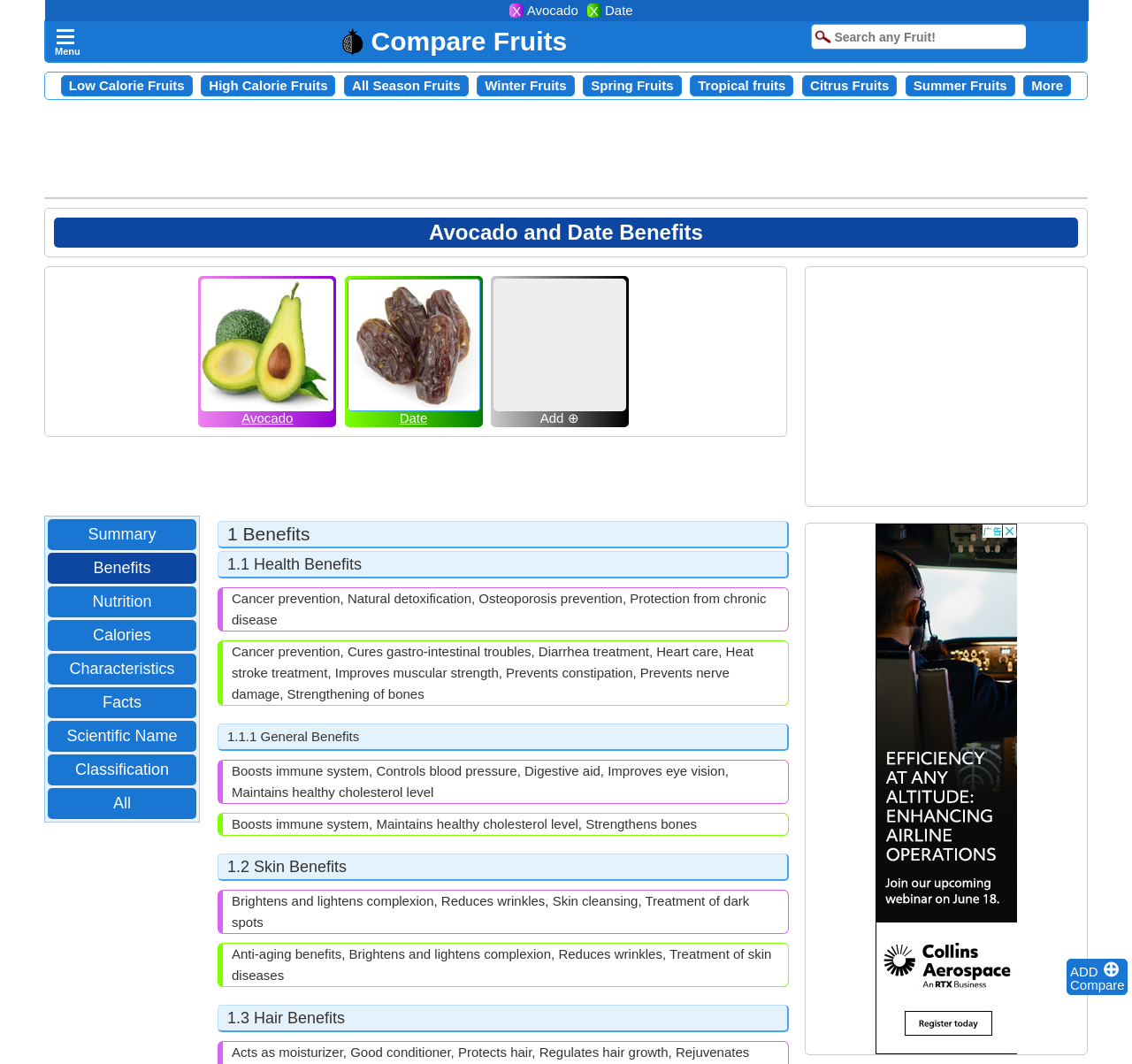Please reply to the following question using a single word or phrase: 
What is the purpose of the 'Compare' button?

To compare fruits